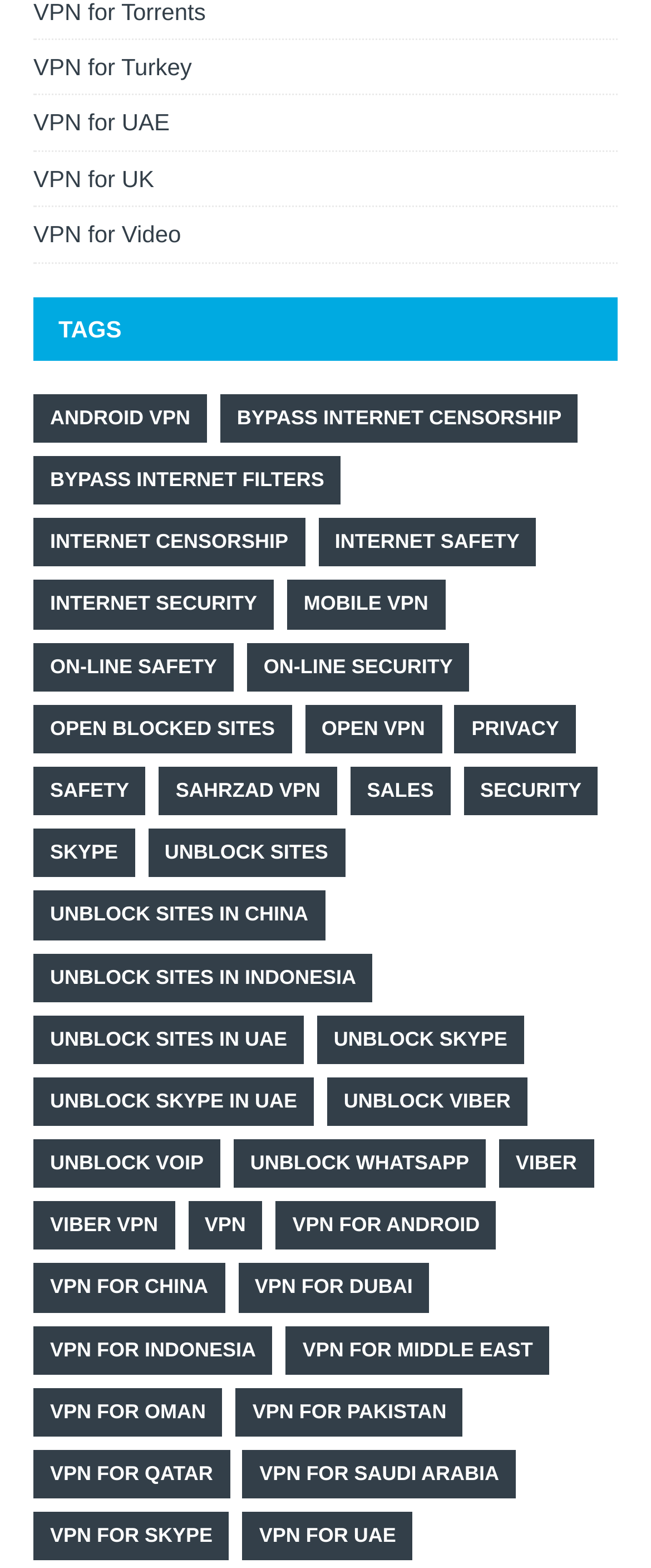From the webpage screenshot, identify the region described by Internet safety. Provide the bounding box coordinates as (top-left x, top-left y, bottom-right x, bottom-right y), with each value being a floating point number between 0 and 1.

[0.489, 0.33, 0.824, 0.362]